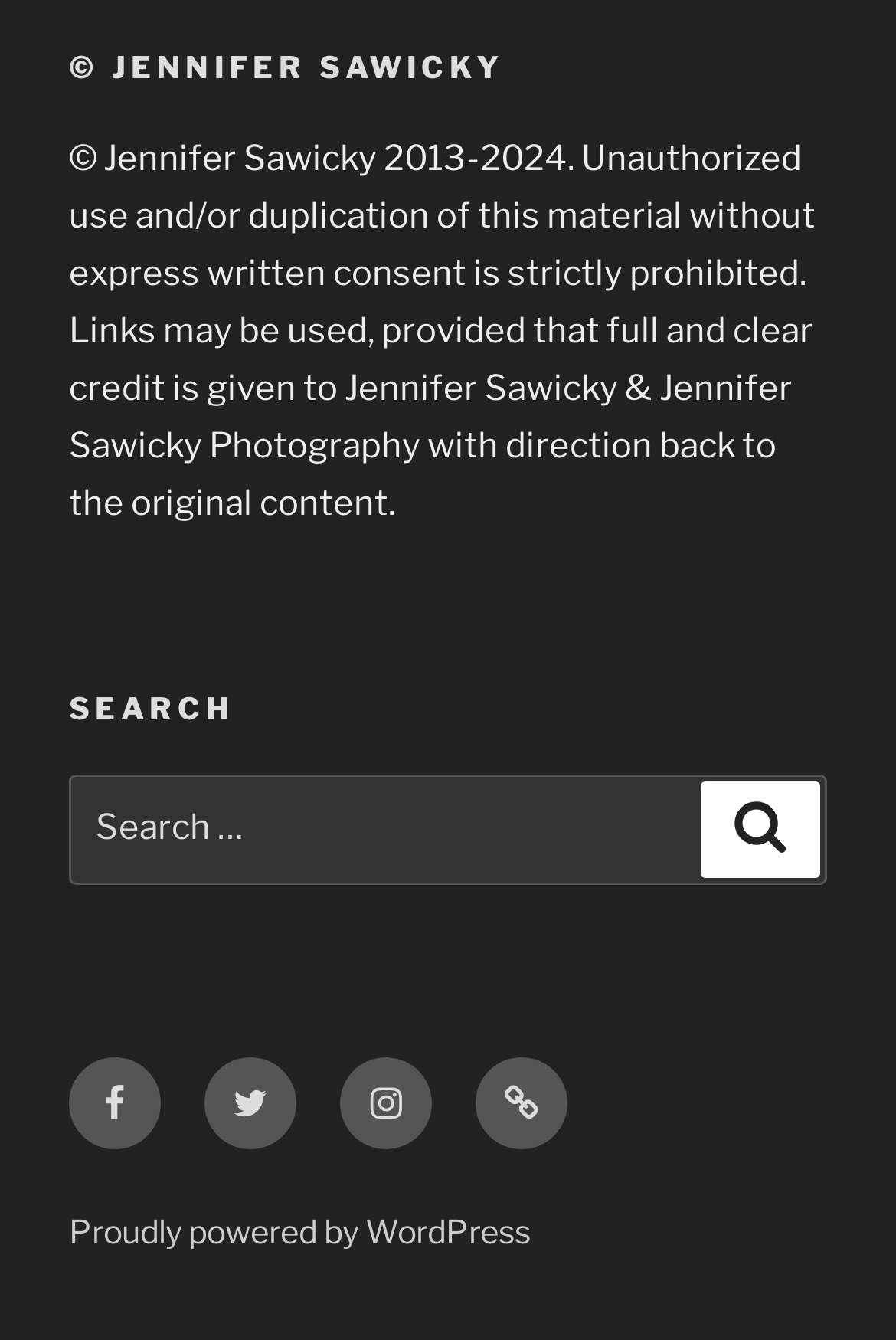Provide a one-word or short-phrase answer to the question:
What social media platforms are linked in the footer?

Facebook, Twitter, Instagram